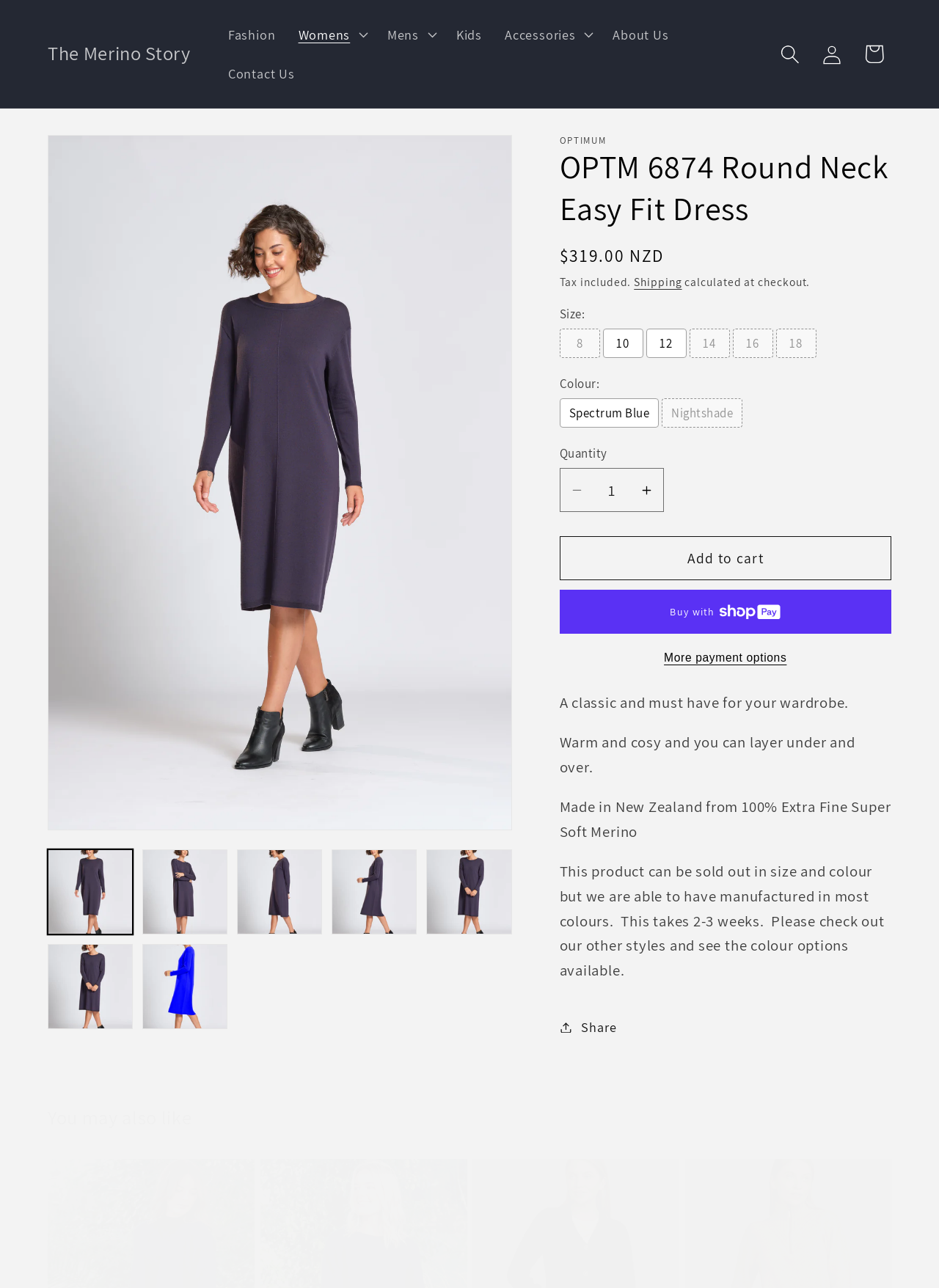Find the UI element described as: "Log in" and predict its bounding box coordinates. Ensure the coordinates are four float numbers between 0 and 1, [left, top, right, bottom].

[0.864, 0.026, 0.909, 0.058]